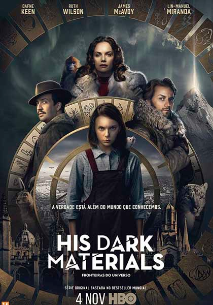Please provide a brief answer to the following inquiry using a single word or phrase:
On which platform is the series released?

HBO